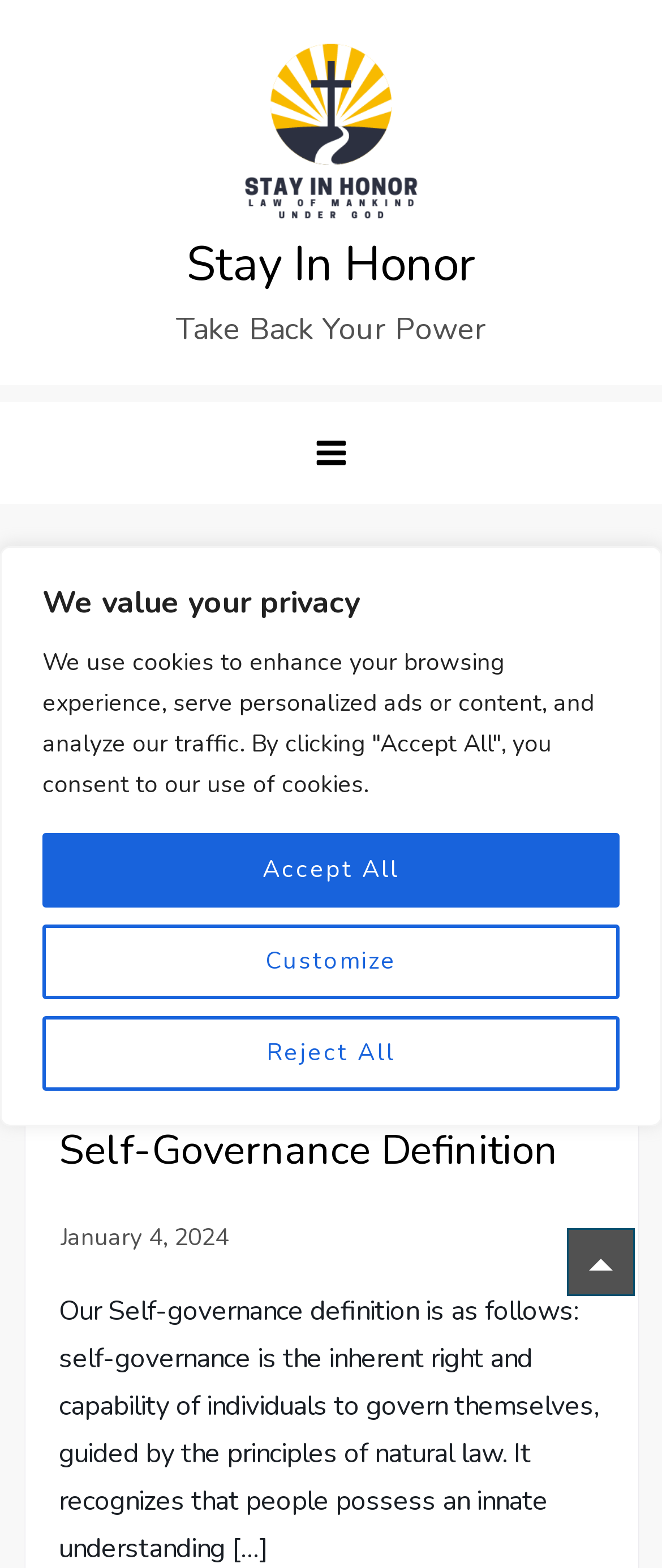Provide a thorough summary of the webpage.

The webpage is titled "Take Back Your Power" and has a prominent heading "Stay In Honor" at the top. Below the heading, there is a static text "Take Back Your Power" which is centered on the page. 

On the top section of the page, there is a cookie consent notification that spans the entire width of the page. It contains a heading "We value your privacy" and three buttons: "Customize", "Reject All", and "Accept All". 

To the left of the "Stay In Honor" heading, there is an image with a link that contains text "law for mankind, law common to i, equity, common law". 

On the right side of the page, there is a menu button labeled "menu" which, when expanded, reveals a dropdown menu with several links. The menu contains a link to "SELF GOVERNANCE" and a header "Self-Governance Definition" which is followed by a link to the same title. Below the header, there is a link to a date "January 4, 2024" and a static text that defines self-governance as the inherent right and capability of individuals to govern themselves, guided by the principles of natural law. 

At the bottom right corner of the page, there is a "to-top" link.